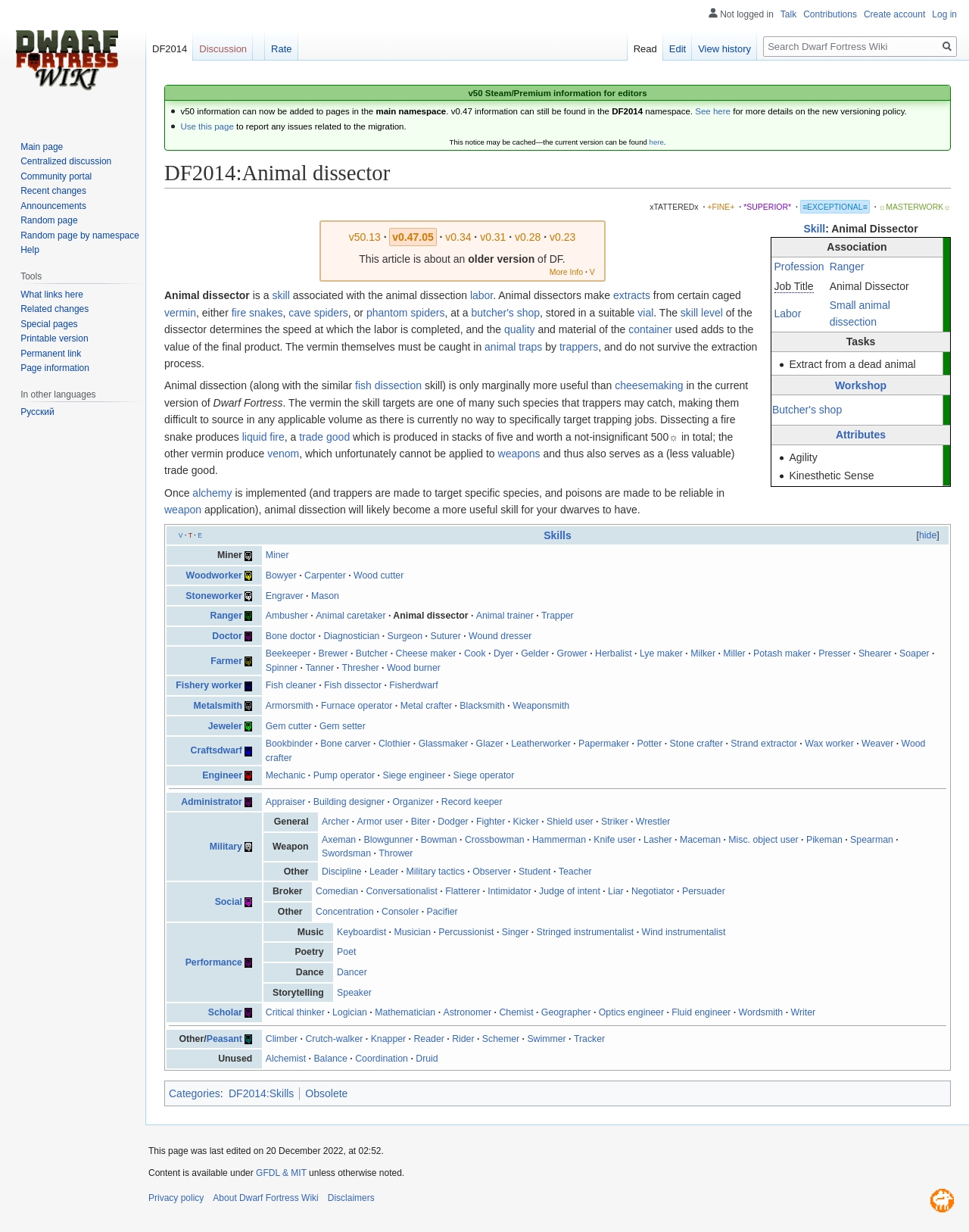Please identify the bounding box coordinates of the clickable area that will allow you to execute the instruction: "Search for something".

None